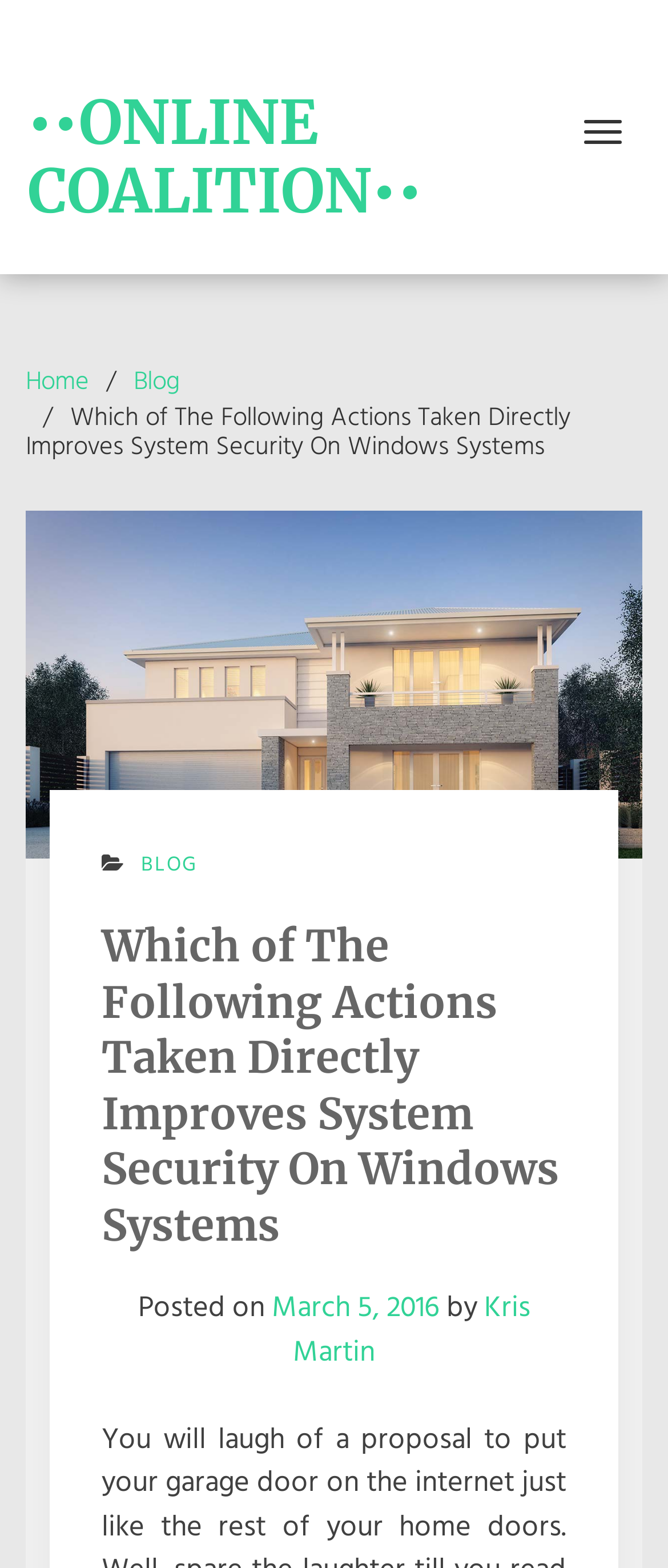Describe all the key features and sections of the webpage thoroughly.

The webpage appears to be a blog post titled "Which of The Following Actions Taken Directly Improves System Security On Windows Systems" on a website called "ONLINE COALITION". 

At the top left of the page, there is a link to the website's homepage labeled "Home", alongside other navigation links, including "Blog". 

Below the navigation links, the title of the blog post is displayed prominently, with a link to the post itself. 

To the right of the title, there is a button labeled "Toggle navigation", which is not expanded. 

Further down the page, there is a heading that repeats the title of the blog post, followed by a line of text that indicates the post was published on March 5, 2016, by an author named Kris Martin.